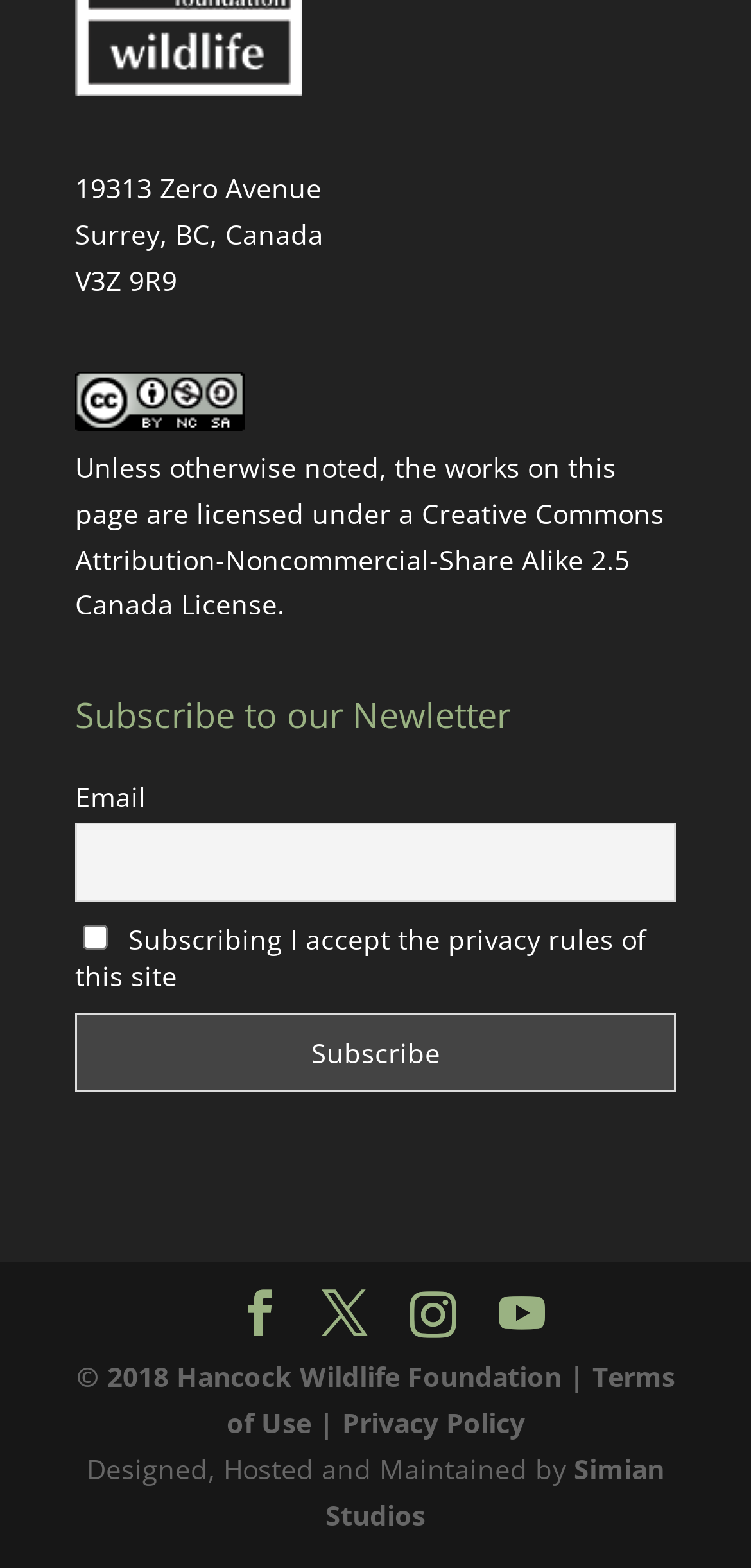What is the purpose of the checkbox?
Provide a fully detailed and comprehensive answer to the question.

The checkbox is located below the email textbox and has a label 'Subscribing I accept the privacy rules of this site'. This suggests that the purpose of the checkbox is to accept the privacy rules of the site before subscribing to the newsletter.